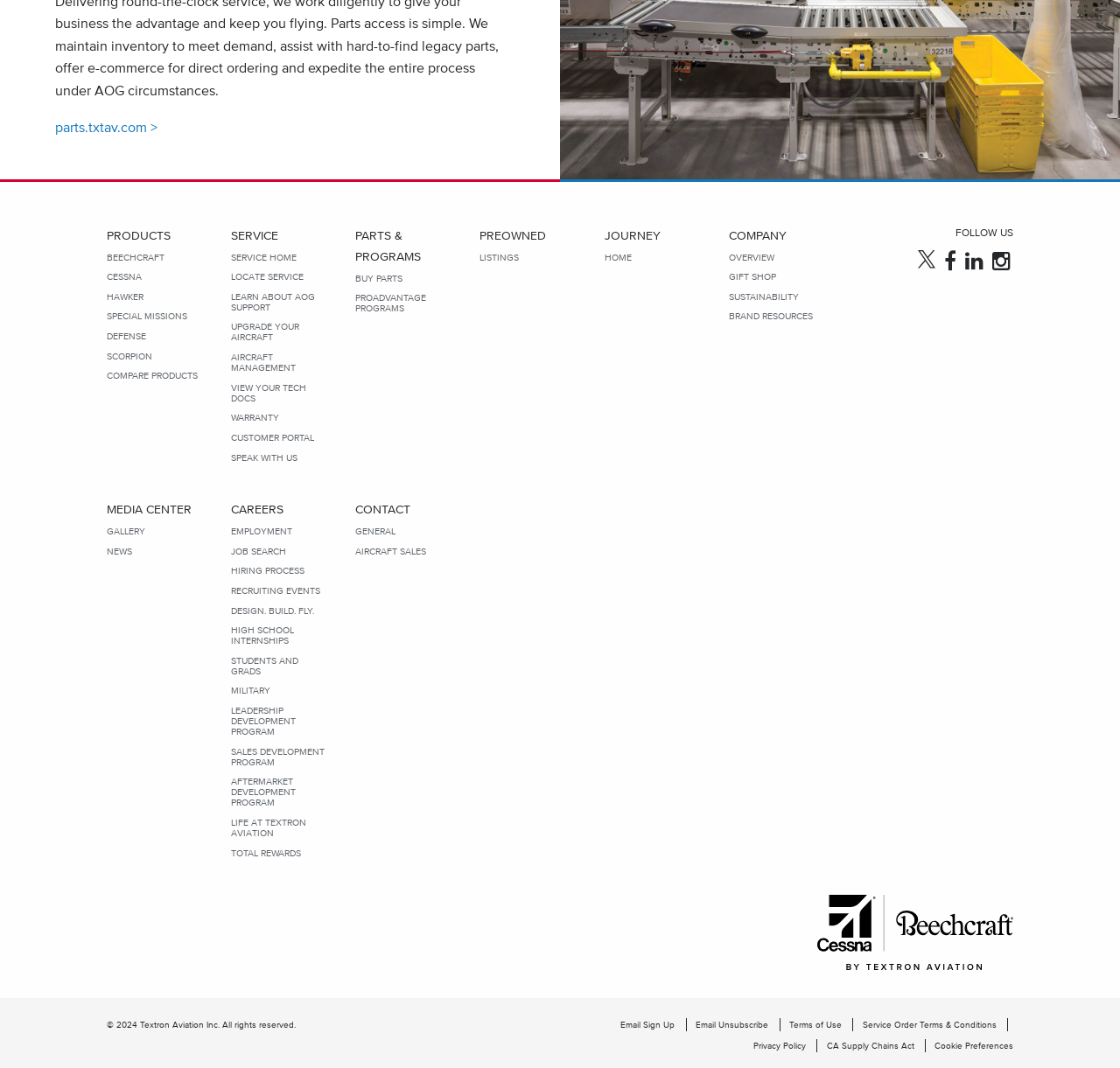Using the provided element description: "CA Supply Chains Act", determine the bounding box coordinates of the corresponding UI element in the screenshot.

[0.738, 0.973, 0.827, 0.985]